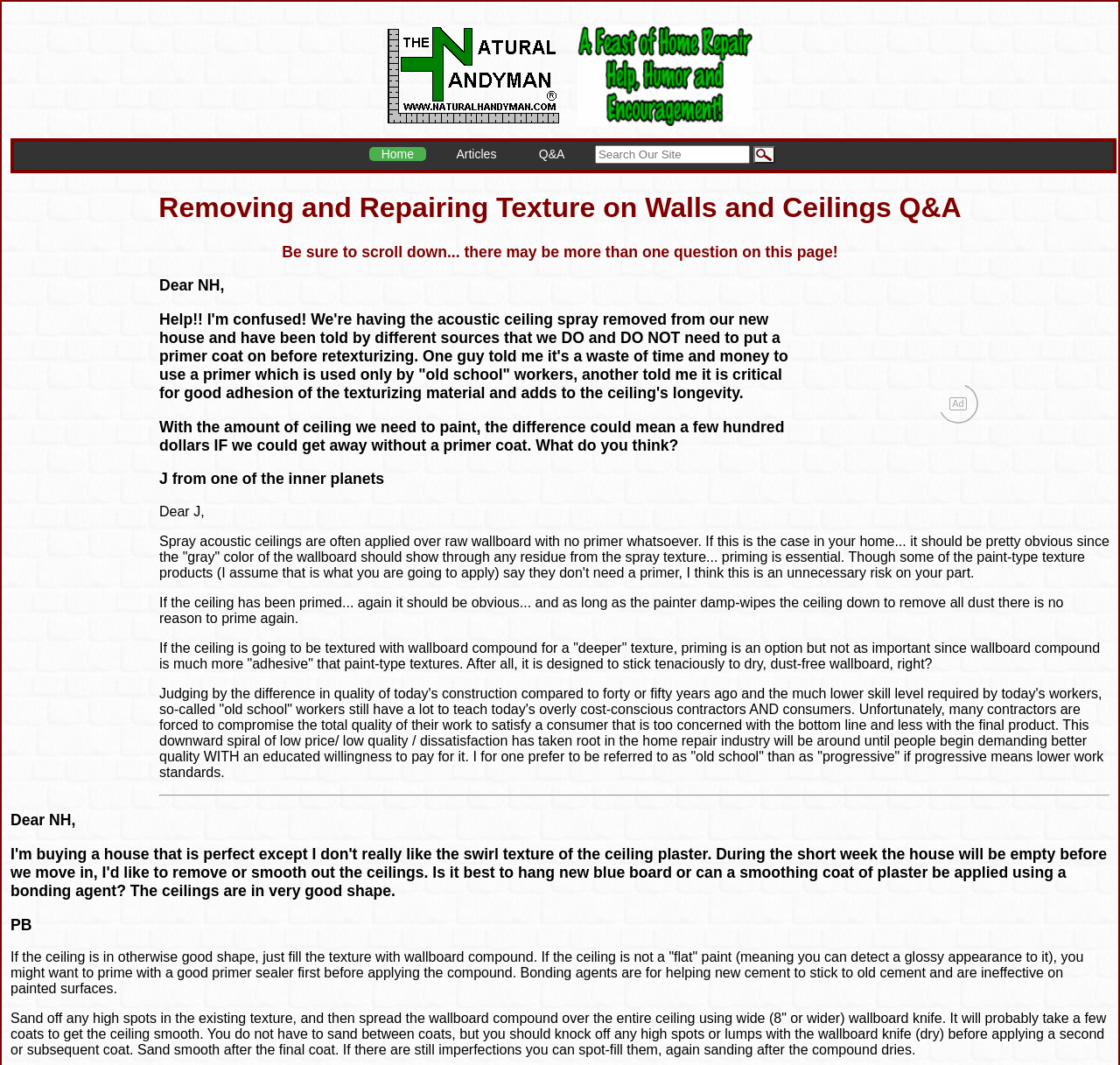What is the general advice on priming before retexturizing?
Look at the image and answer the question with a single word or phrase.

Priming is essential